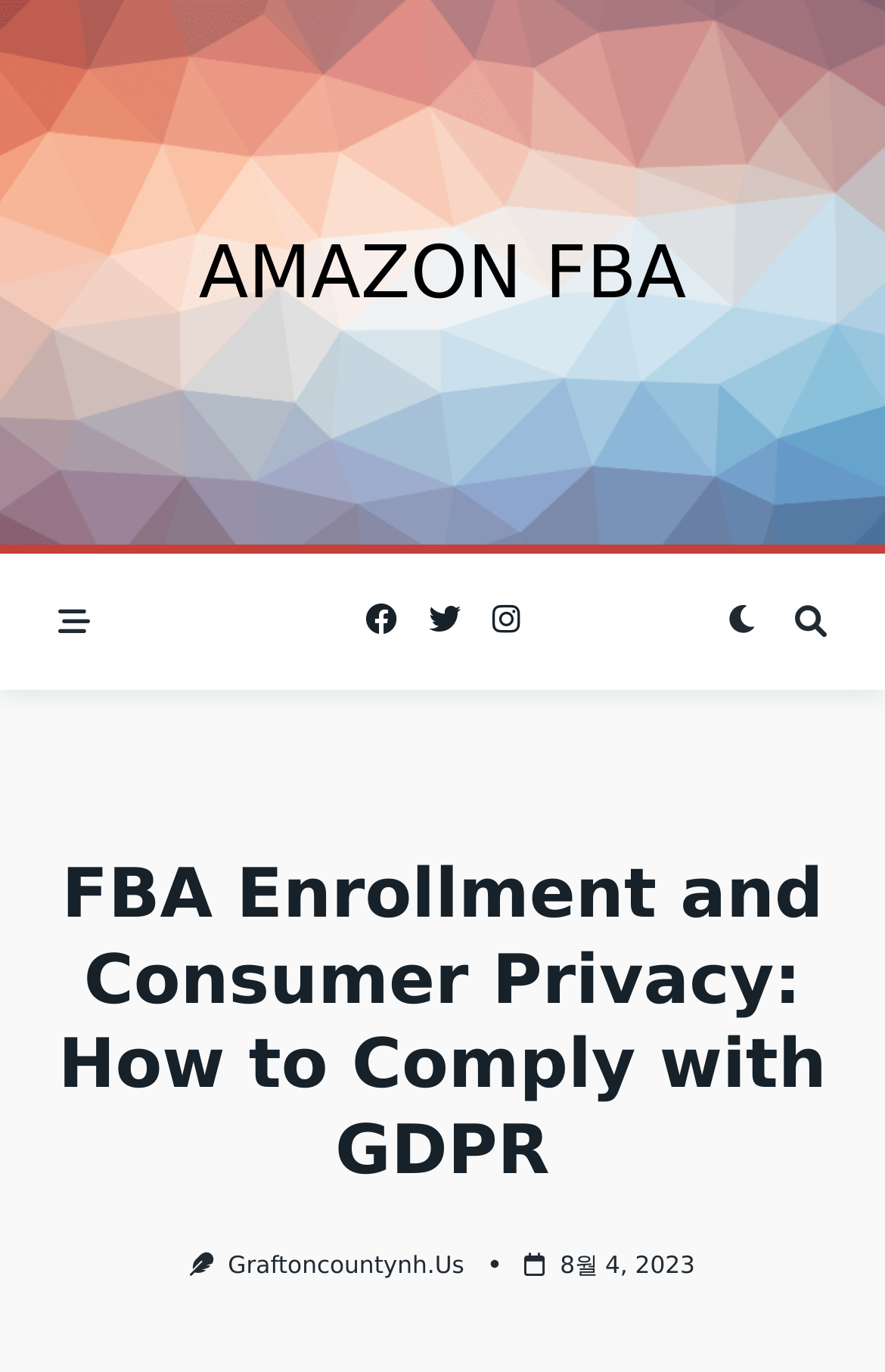Generate a detailed explanation of the webpage's features and information.

This webpage is about FBA Enrollment and Consumer Privacy, specifically focusing on compliance with GDPR. At the top, there is a prominent link to "AMAZON FBA" located almost centrally, taking up about half of the width. Below this link, there are several buttons and links aligned horizontally, including a button with an icon, three links with icons, and two more buttons with icons. 

Further down, there is a heading that repeats the title "FBA Enrollment and Consumer Privacy: How to Comply with GDPR". Below this heading, there are three elements aligned horizontally: a link to "Graftoncountynh.Us", an image, and a link to a date "8월 4, 2023" which also contains a time element.